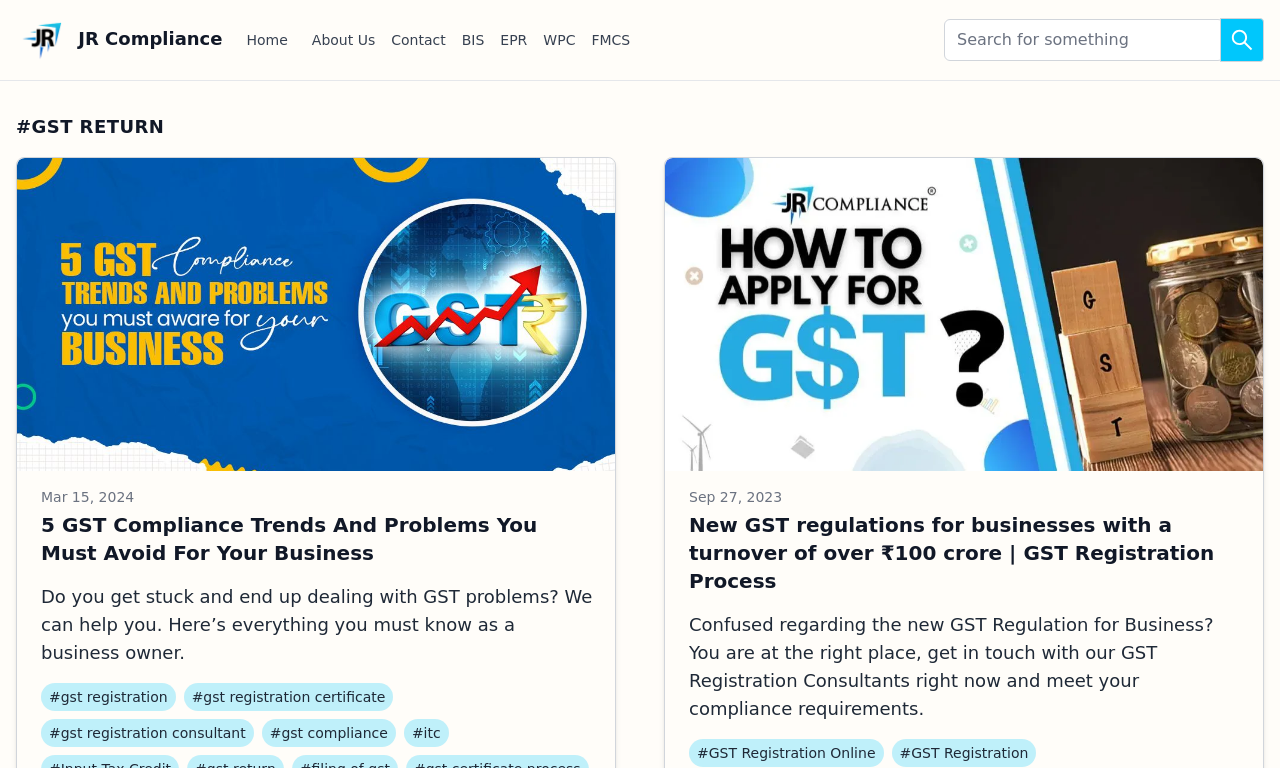Specify the bounding box coordinates of the element's area that should be clicked to execute the given instruction: "Click GST Registration Online". The coordinates should be four float numbers between 0 and 1, i.e., [left, top, right, bottom].

[0.538, 0.962, 0.69, 0.999]